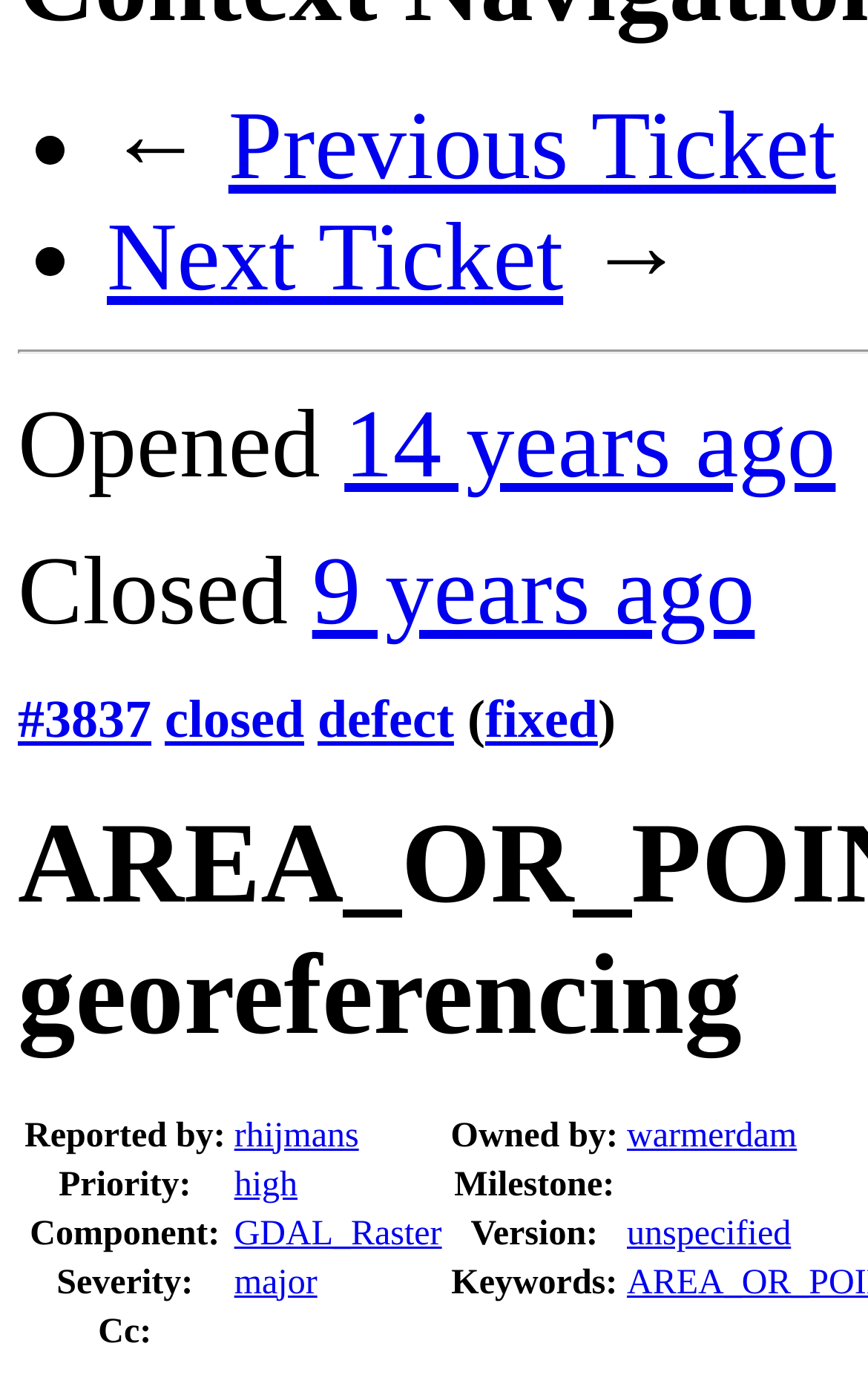Please study the image and answer the question comprehensively:
How long ago was the ticket opened?

I looked at the text 'Opened 14 years ago' which indicates that the ticket was opened 14 years ago.